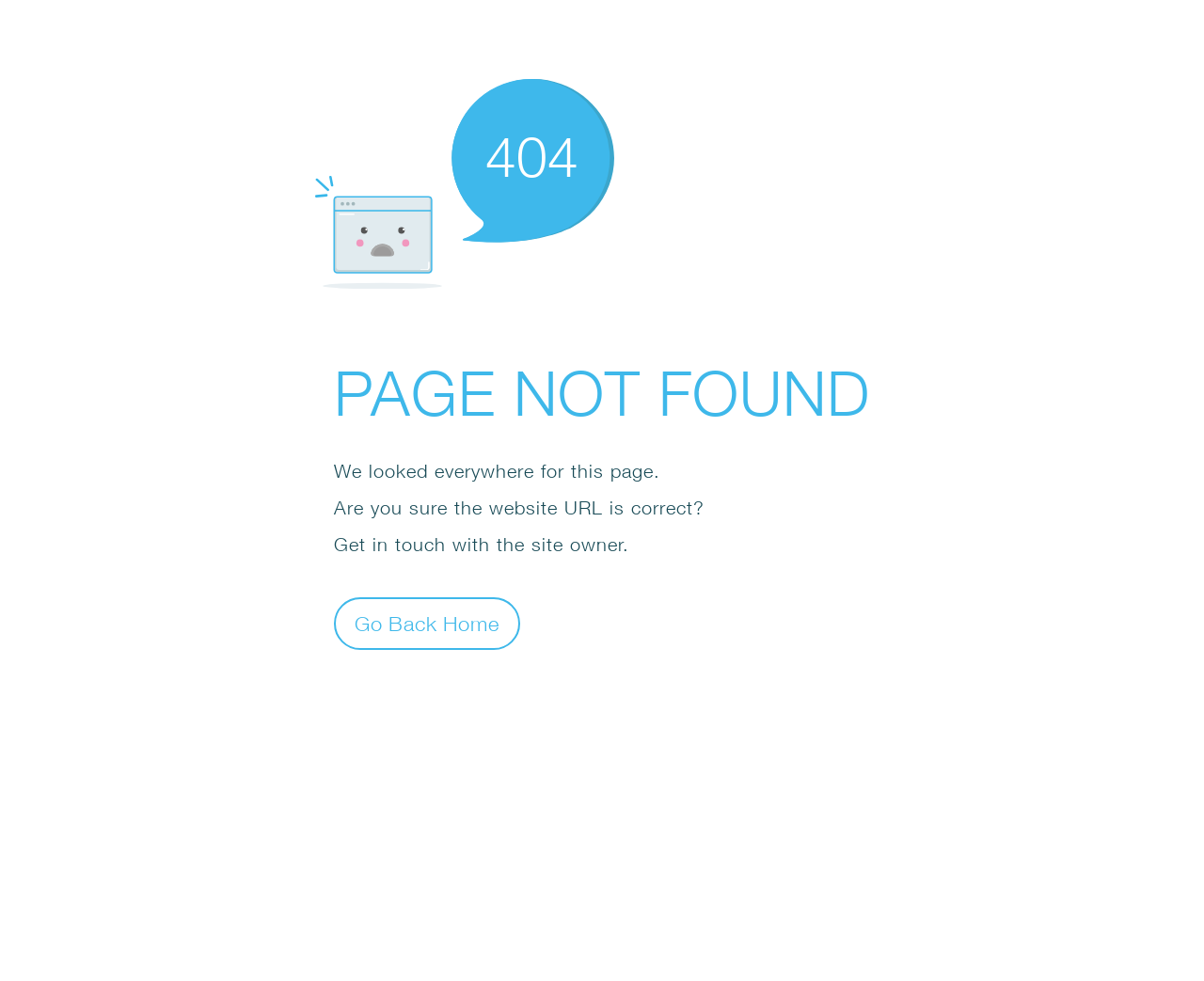What is the error code displayed on the page?
Refer to the screenshot and answer in one word or phrase.

404